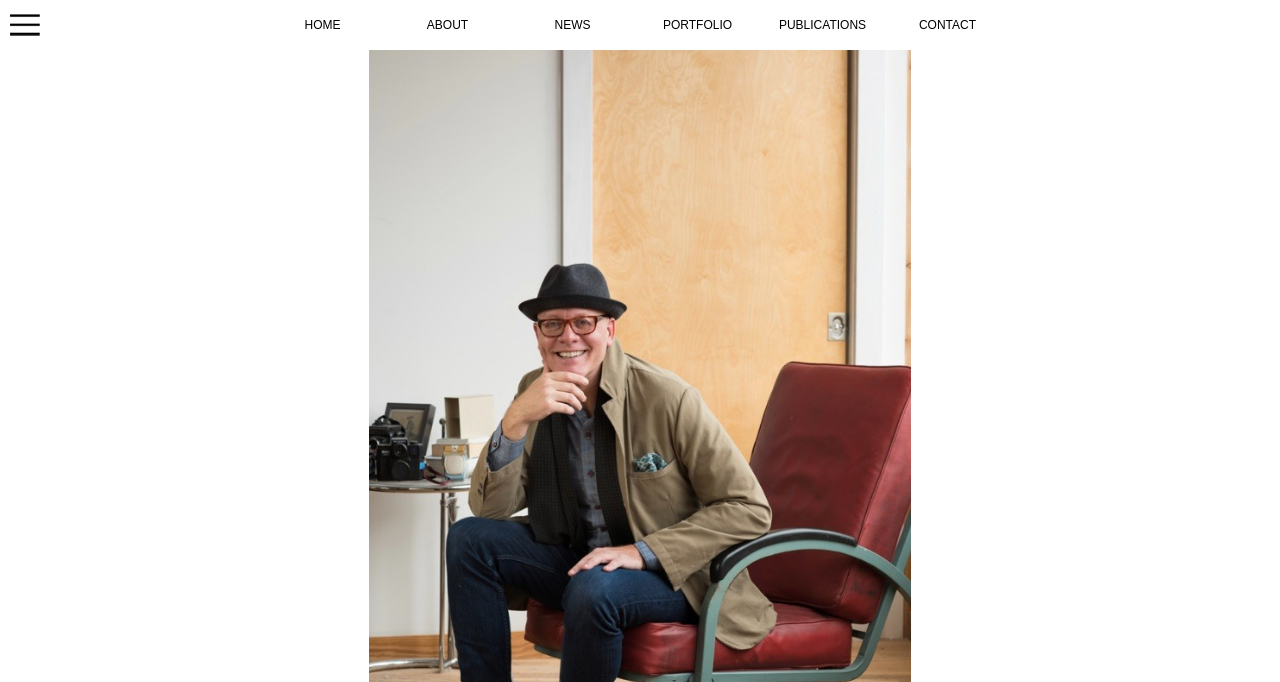Predict the bounding box coordinates for the UI element described as: "parent_node: HOME". The coordinates should be four float numbers between 0 and 1, presented as [left, top, right, bottom].

[0.008, 0.015, 0.031, 0.059]